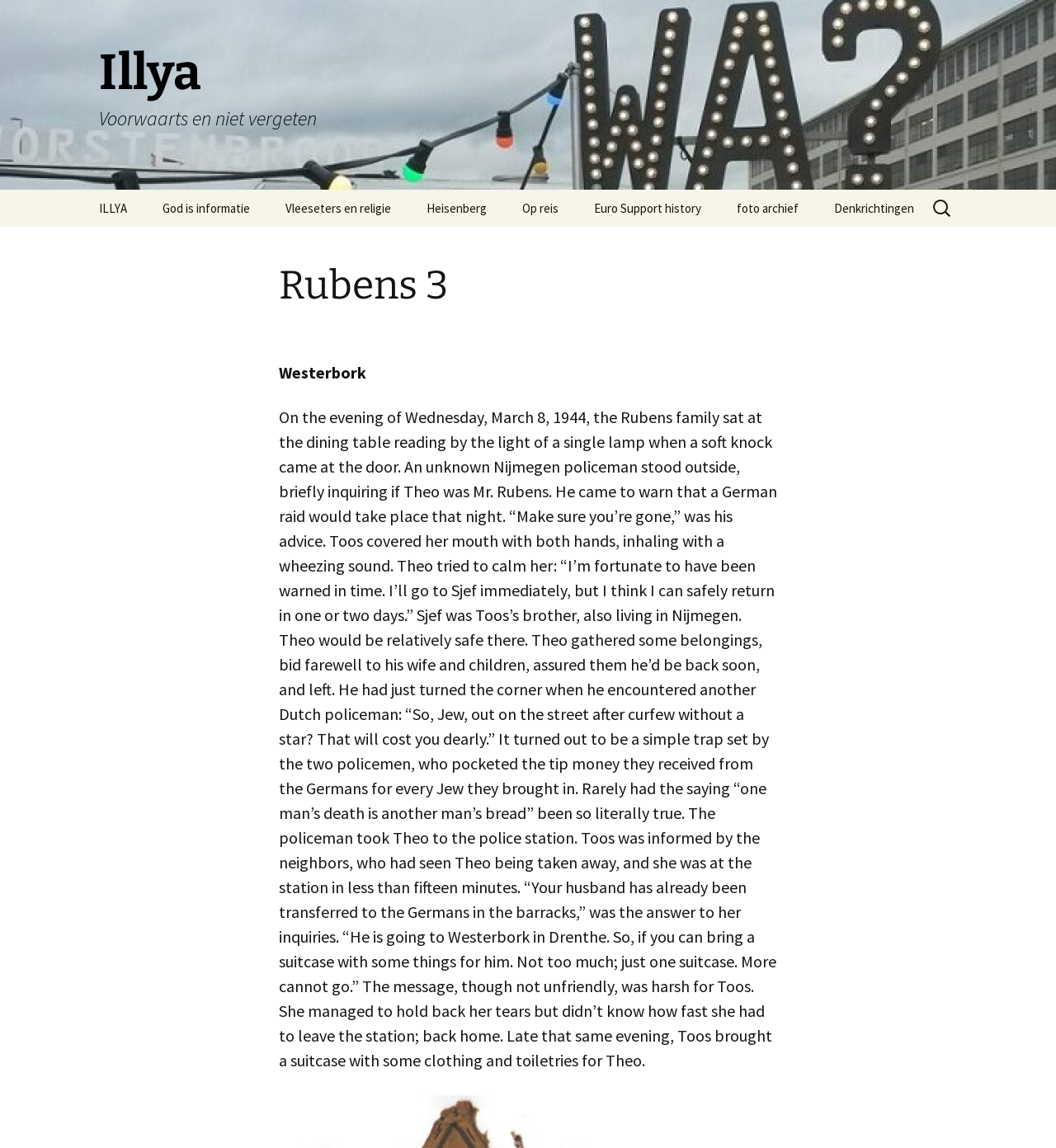Generate a thorough caption that explains the contents of the webpage.

The webpage appears to be a personal website or blog dedicated to the story of Rubens 3, likely a family or individual with a rich history. At the top of the page, there is a heading "Illya Voorwaarts en niet vergeten" which translates to "Illya Forward and not forgotten". Below this heading, there are several links to different chapters or sections, including "Hoofdstuk 1.0 Joop", "Hoofdstuk 2.0 Wiesje", and so on, suggesting that the website is organized into a series of chapters or stories.

To the right of these links, there is a search bar with a label "Zoeken naar:" which means "Search for:". Below the search bar, there is a block of text that appears to be a passage from a story or article. The text describes a scene where the Rubens family is warned about a German raid and the father, Theo, is taken away by the police.

The webpage also has a number of other links and sections, including "Euro Support", "Huis in Jöhstadt", and "Cultuur en Geloof", which suggest that the website covers a range of topics related to the Rubens family and their experiences. There are also links to other stories or articles, such as "Heisenberg" and "Op reis", which may be related to the main story or theme of the website.

Overall, the webpage appears to be a personal and introspective website that tells the story of the Rubens family and their experiences, with a focus on their history and cultural heritage.